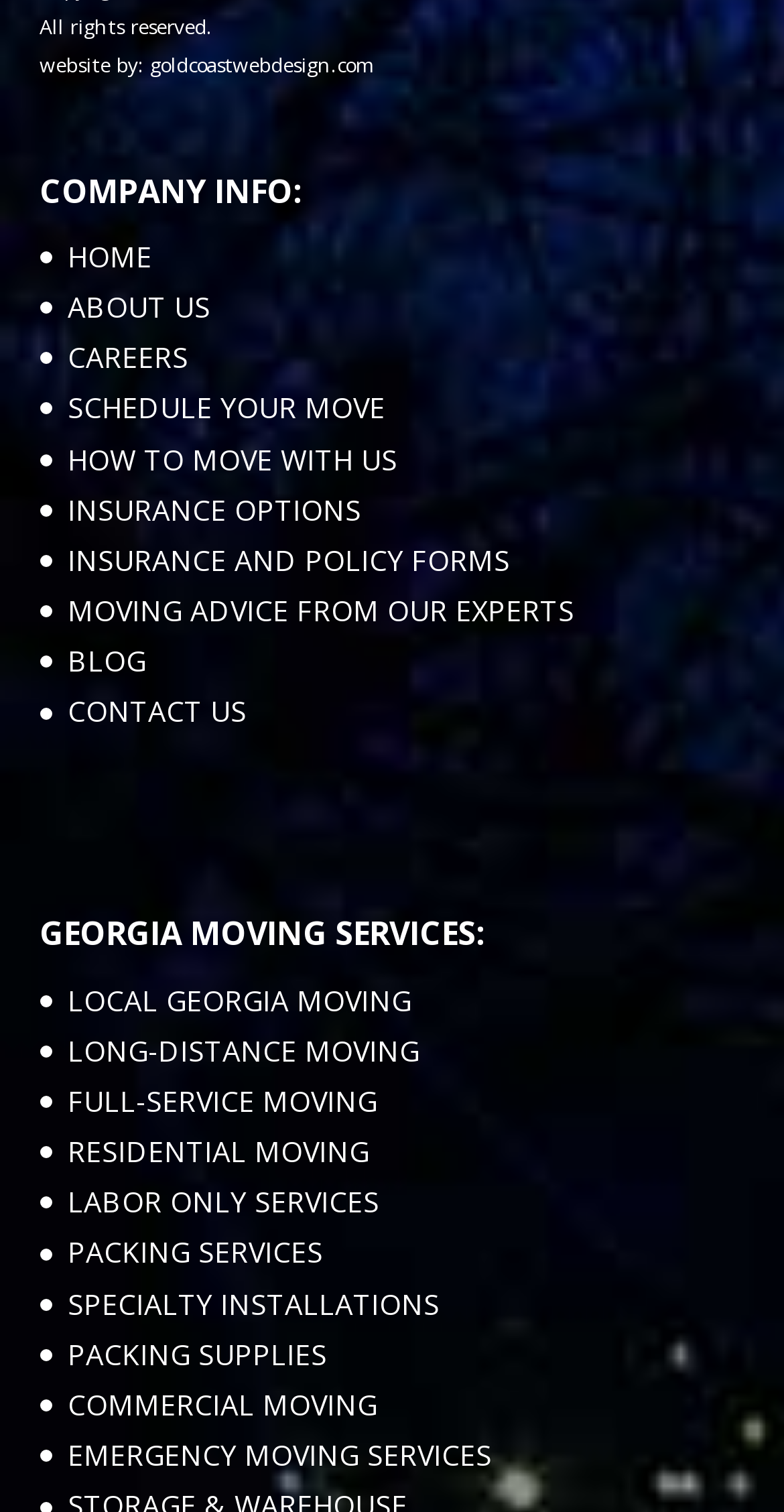Identify the bounding box coordinates for the UI element mentioned here: "RESIDENTIAL MOVING". Provide the coordinates as four float values between 0 and 1, i.e., [left, top, right, bottom].

[0.086, 0.749, 0.471, 0.774]